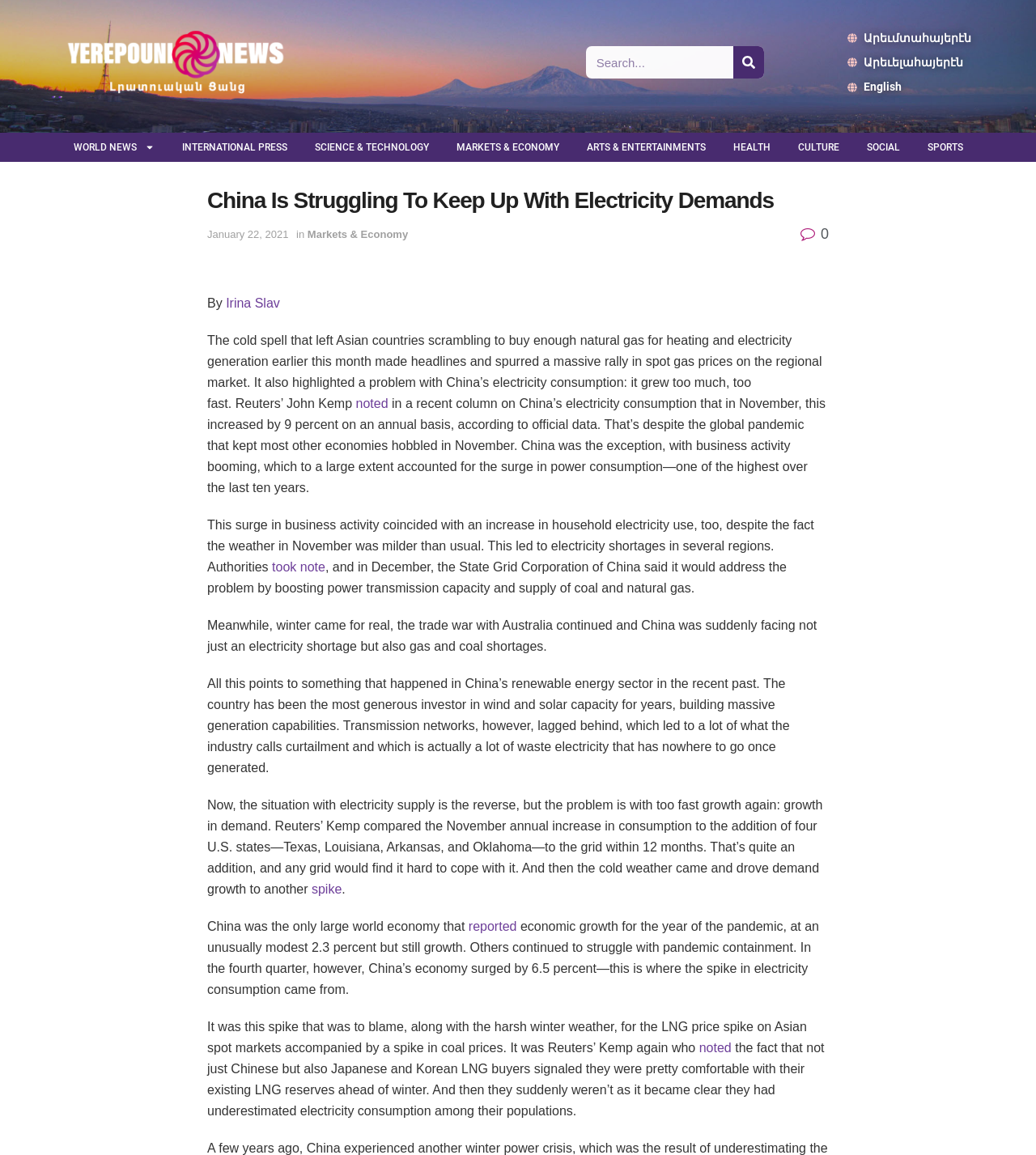Determine the bounding box coordinates of the clickable element necessary to fulfill the instruction: "Check Markets & Economy news". Provide the coordinates as four float numbers within the 0 to 1 range, i.e., [left, top, right, bottom].

[0.297, 0.197, 0.394, 0.208]